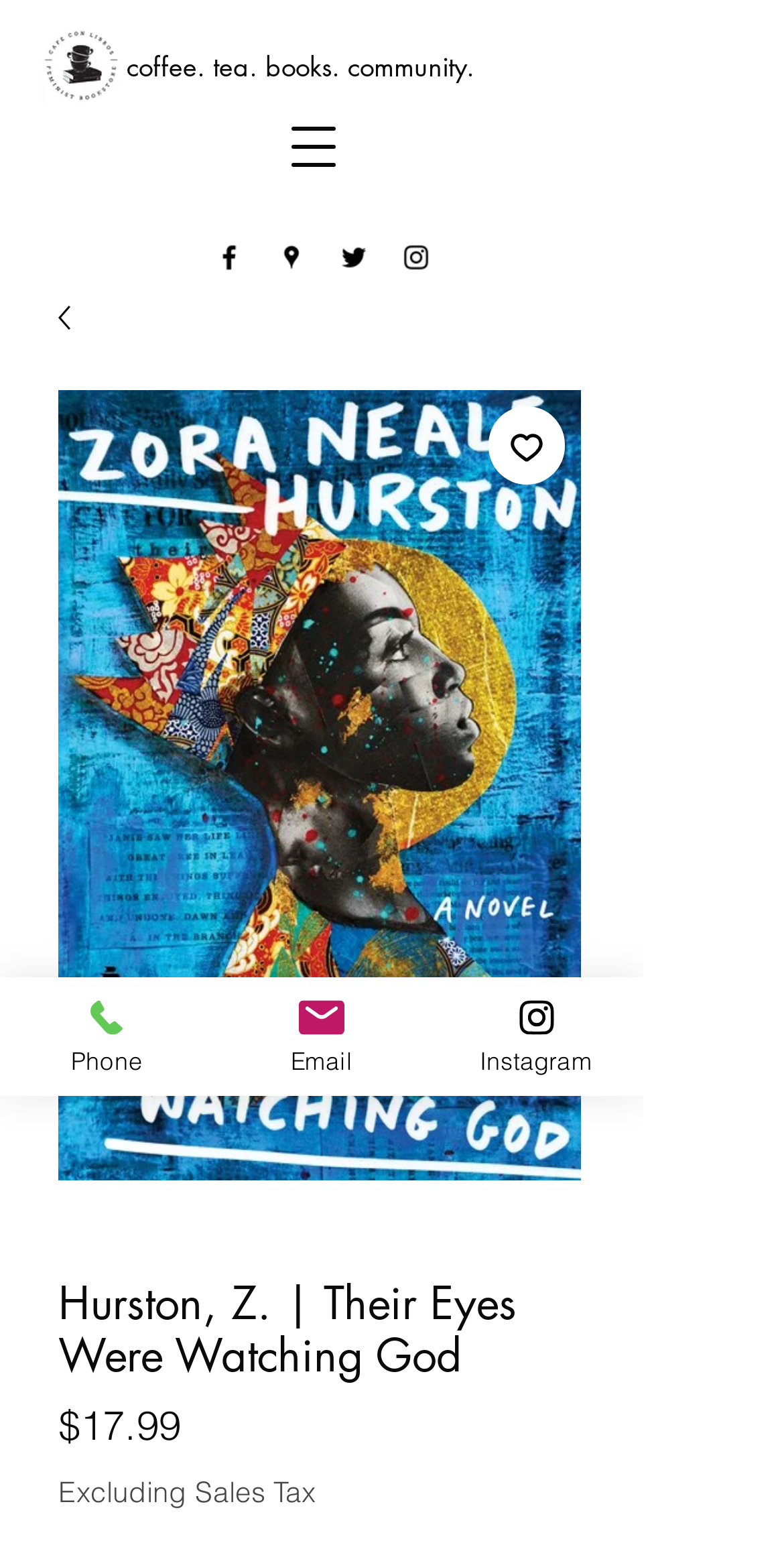What is the price of the book?
Utilize the image to construct a detailed and well-explained answer.

I found the answer by looking at the static text with the price information, which is located below the book title and description.